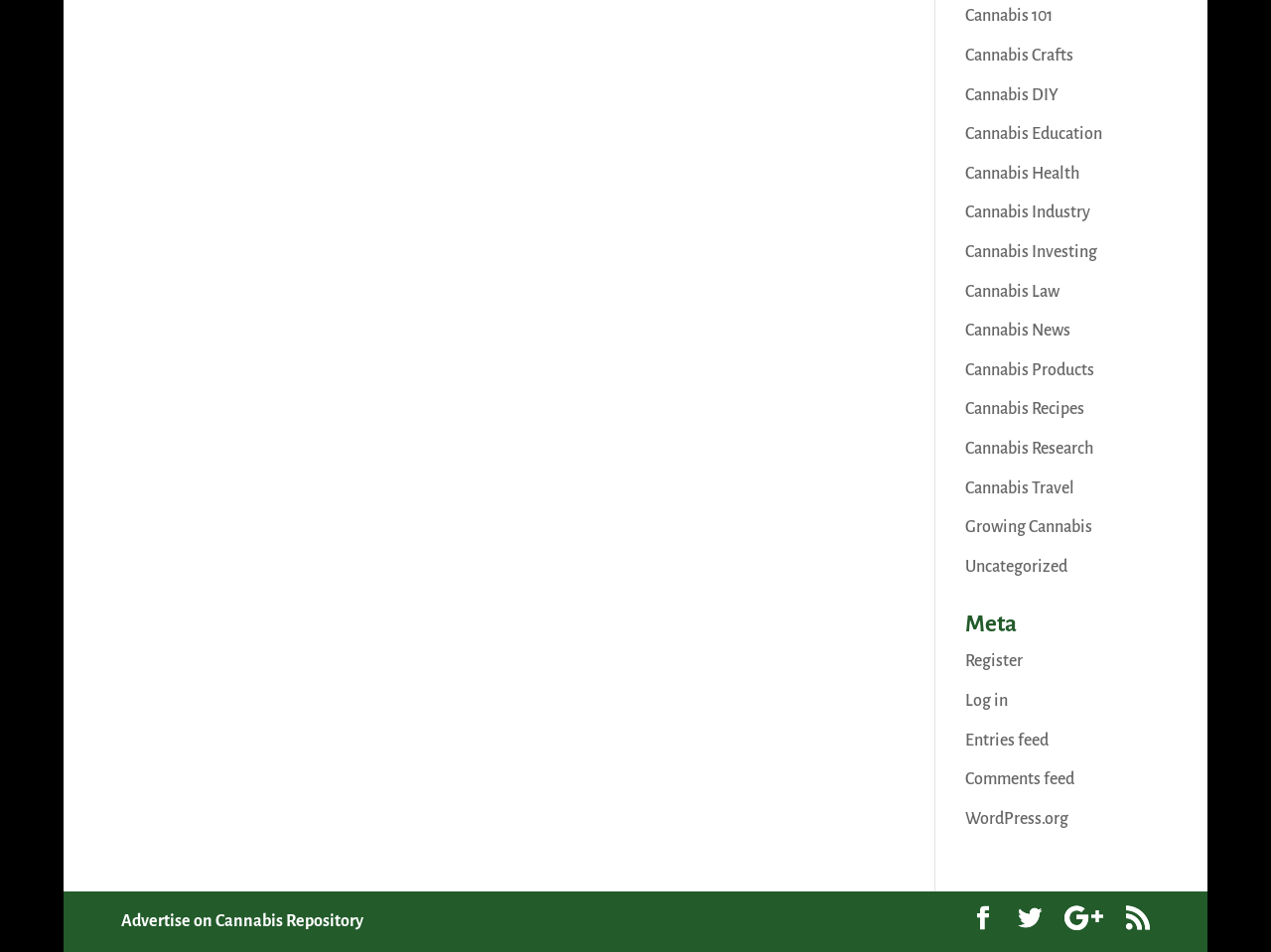Find the bounding box coordinates for the UI element that matches this description: "Register".

[0.759, 0.685, 0.805, 0.704]